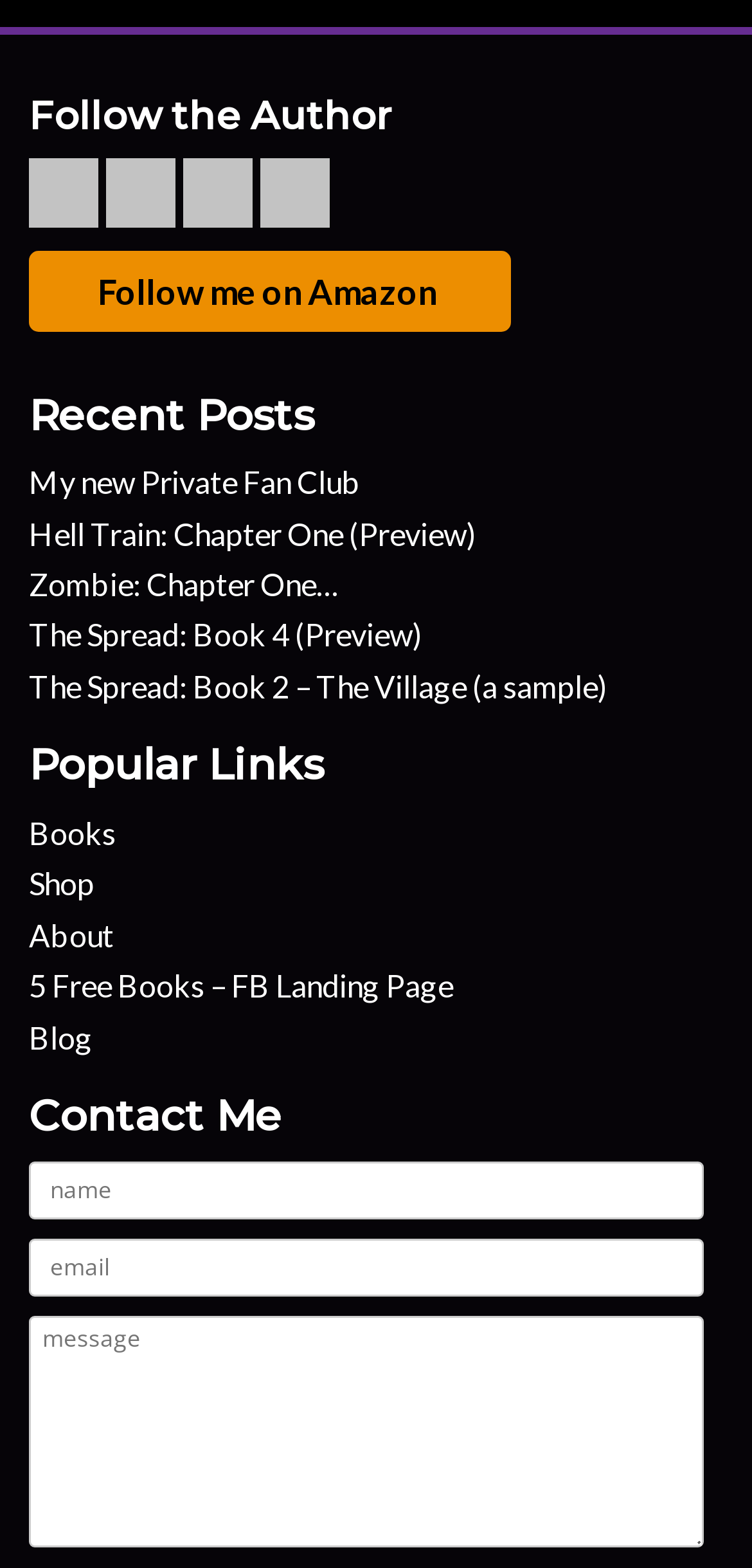Please locate the bounding box coordinates of the element that should be clicked to achieve the given instruction: "Contact me through the form".

[0.038, 0.741, 0.936, 0.778]